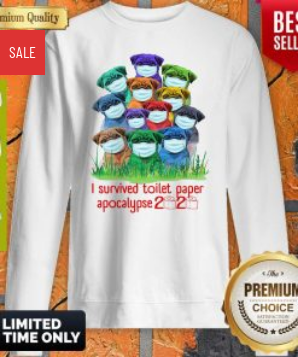Please analyze the image and give a detailed answer to the question:
What is the category of the sweatshirt?

The sweatshirt is categorized as a premium choice, appealing to those looking for a fun and lighthearted way to commemorate a challenging moment in recent history, specifically the toilet paper shortages experienced during the early days of the COVID-19 pandemic.